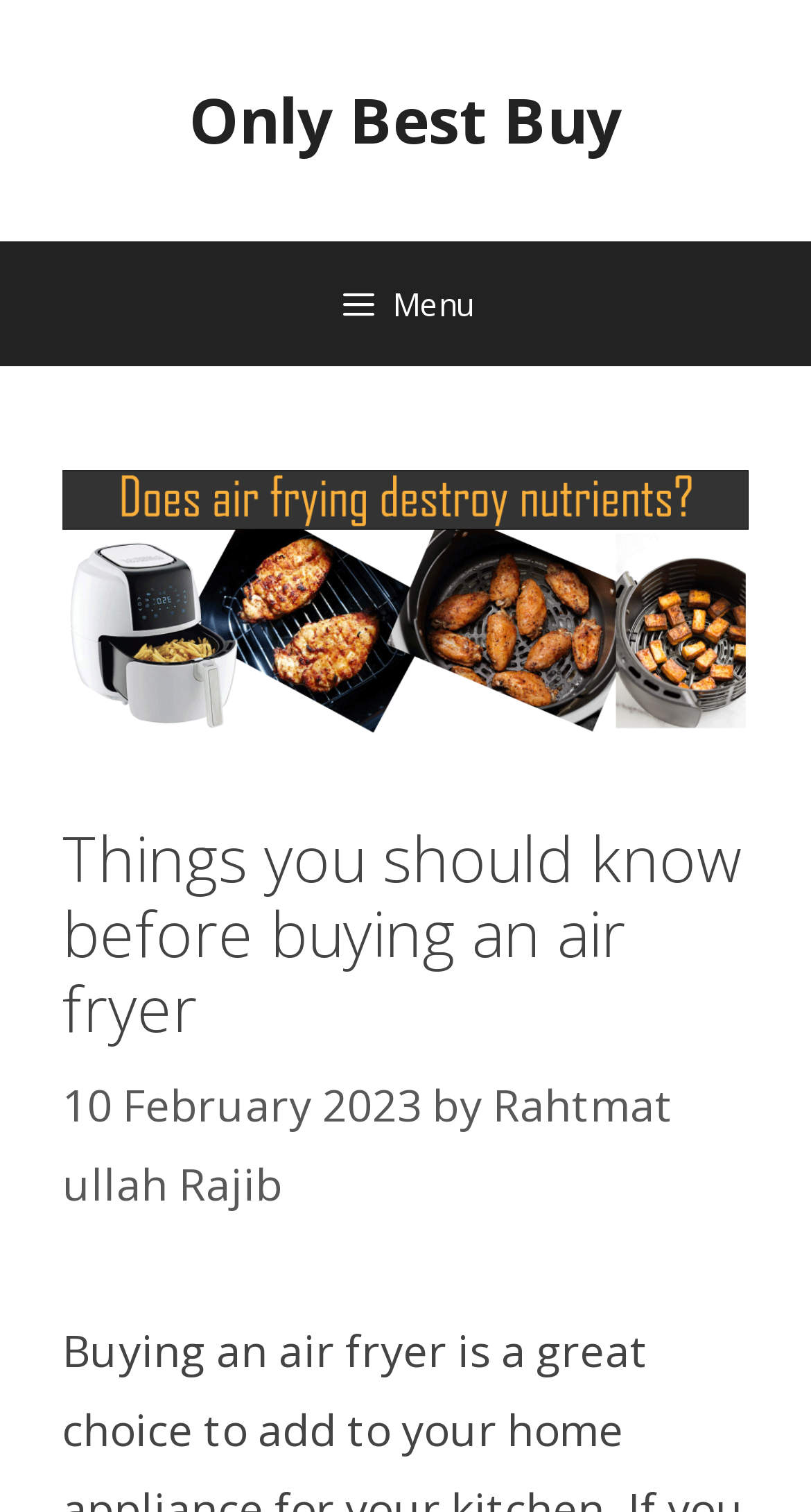Determine the heading of the webpage and extract its text content.

Things you should know before buying an air fryer